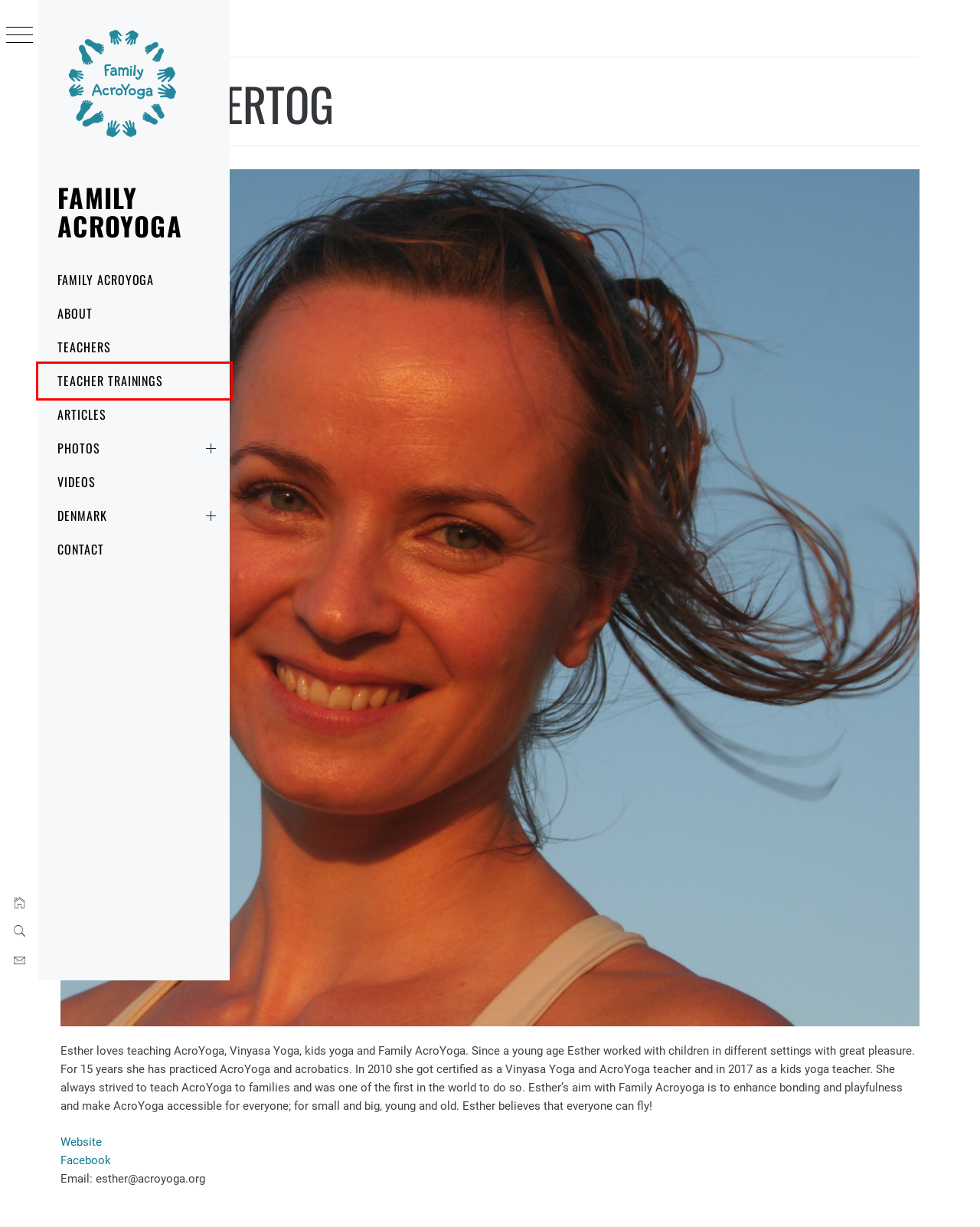Review the webpage screenshot provided, noting the red bounding box around a UI element. Choose the description that best matches the new webpage after clicking the element within the bounding box. The following are the options:
A. CONTACT – Family Acroyoga
B. Teacher Trainings – Family Acroyoga
C. VIDEOS – Family Acroyoga
D. Photos – Family Acroyoga
E. Family Acroyoga
F. About – Family Acroyoga
G. Teachers – Family Acroyoga
H. Esther Hertog, Flying AcroYogi – AcroYoga, Family Acroyoga, Vinyasa Yoga, Acrobatics

B